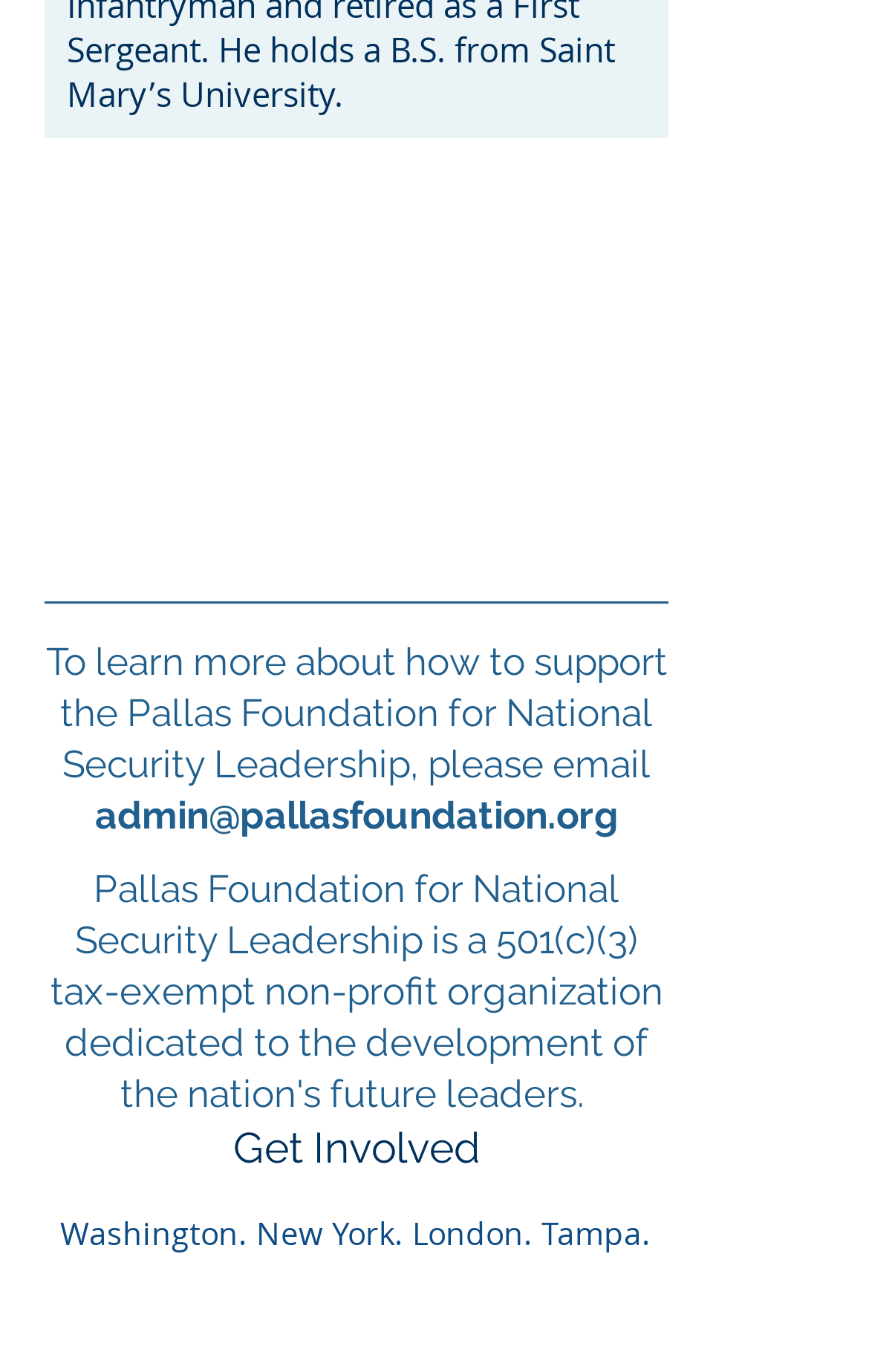What is the location of the social bar on the webpage?
From the image, respond with a single word or phrase.

Bottom